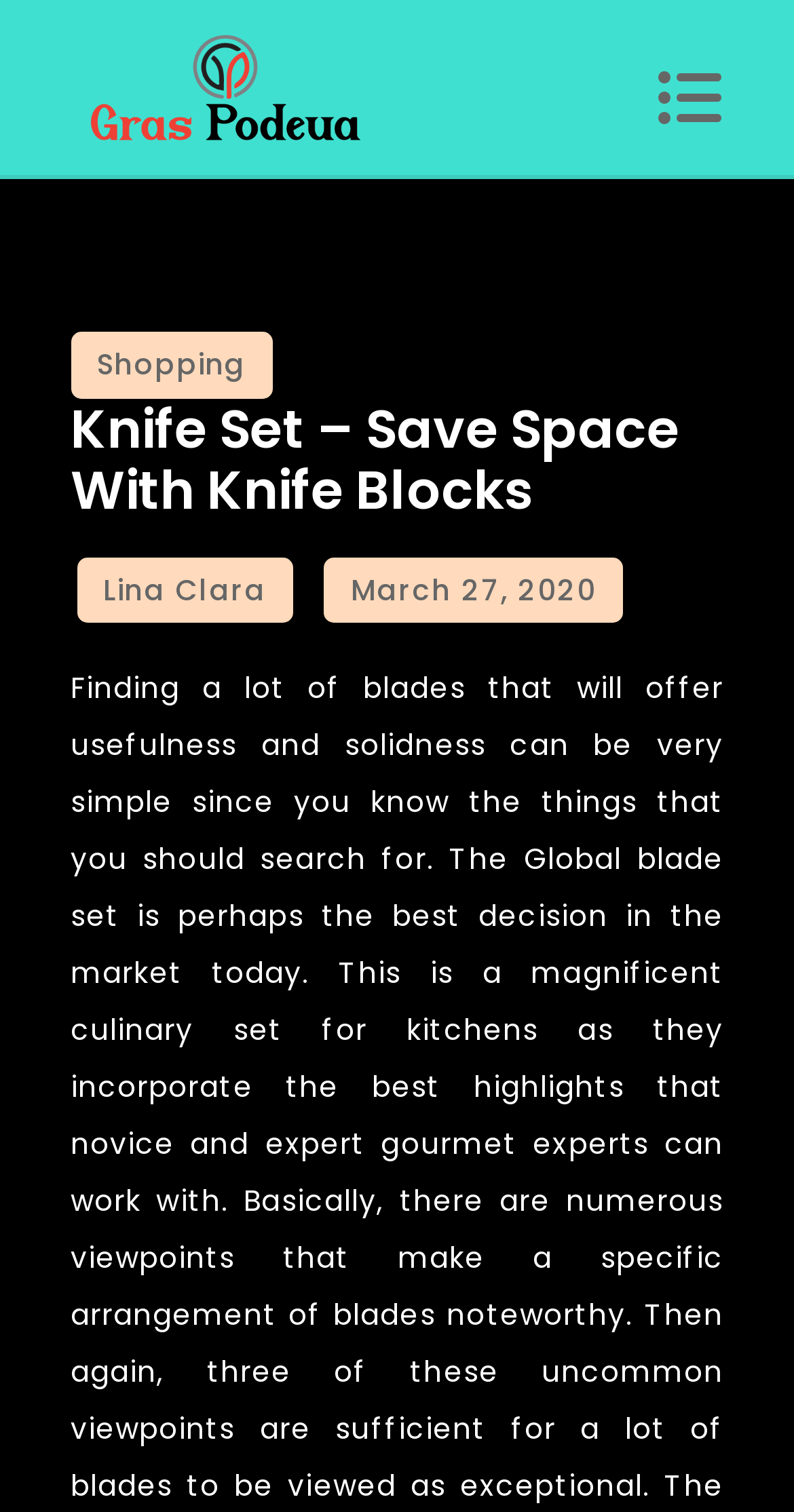What is the date of the published book?
Please answer the question with as much detail and depth as you can.

The date can be found in the link 'March 27, 2020' which is located below the header and above the time element.